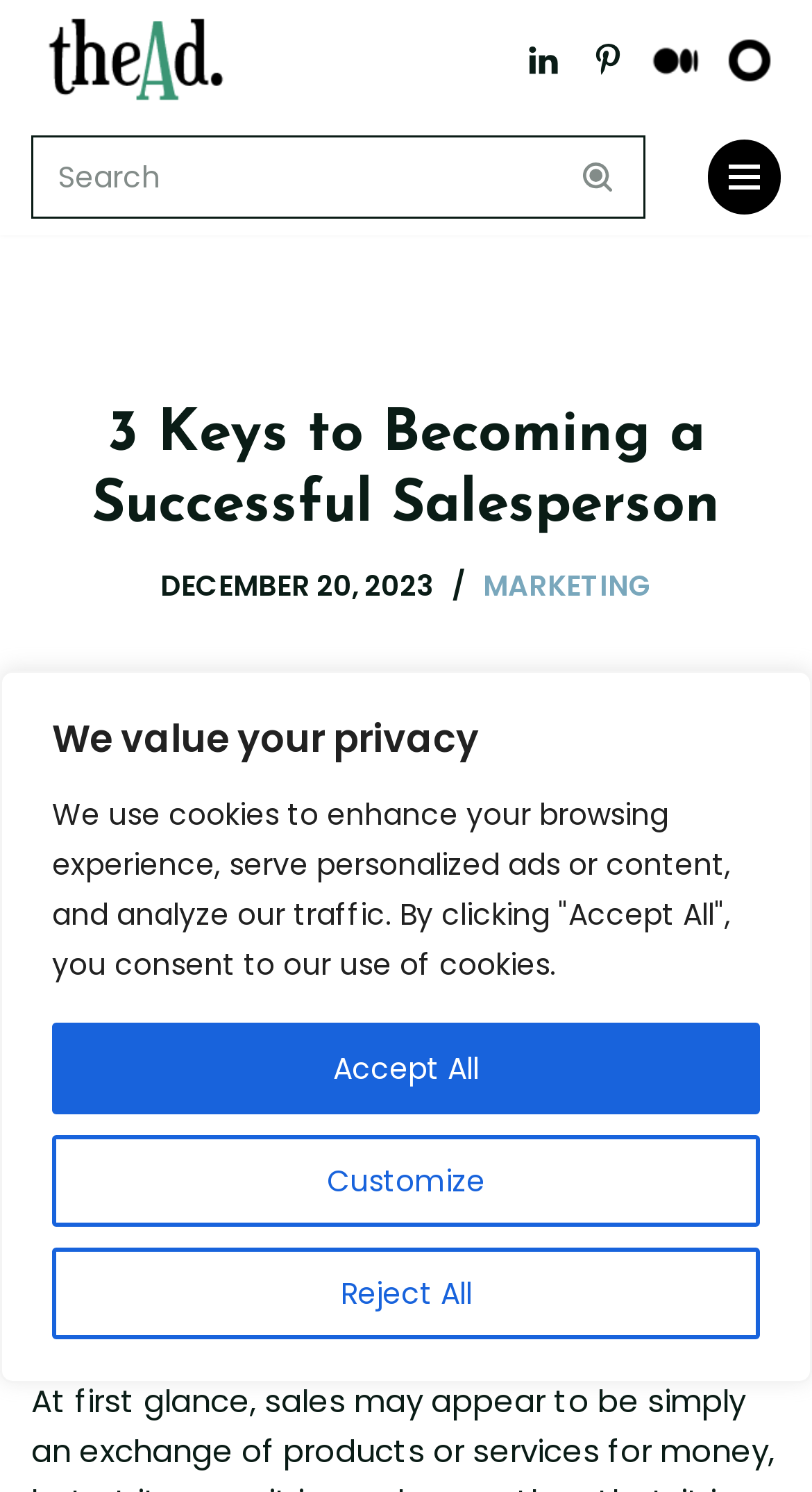How many social media links are present?
Carefully examine the image and provide a detailed answer to the question.

I counted the number of social media links by looking at the links 'LinkedIn', 'Pinterest', and 'Medium'.